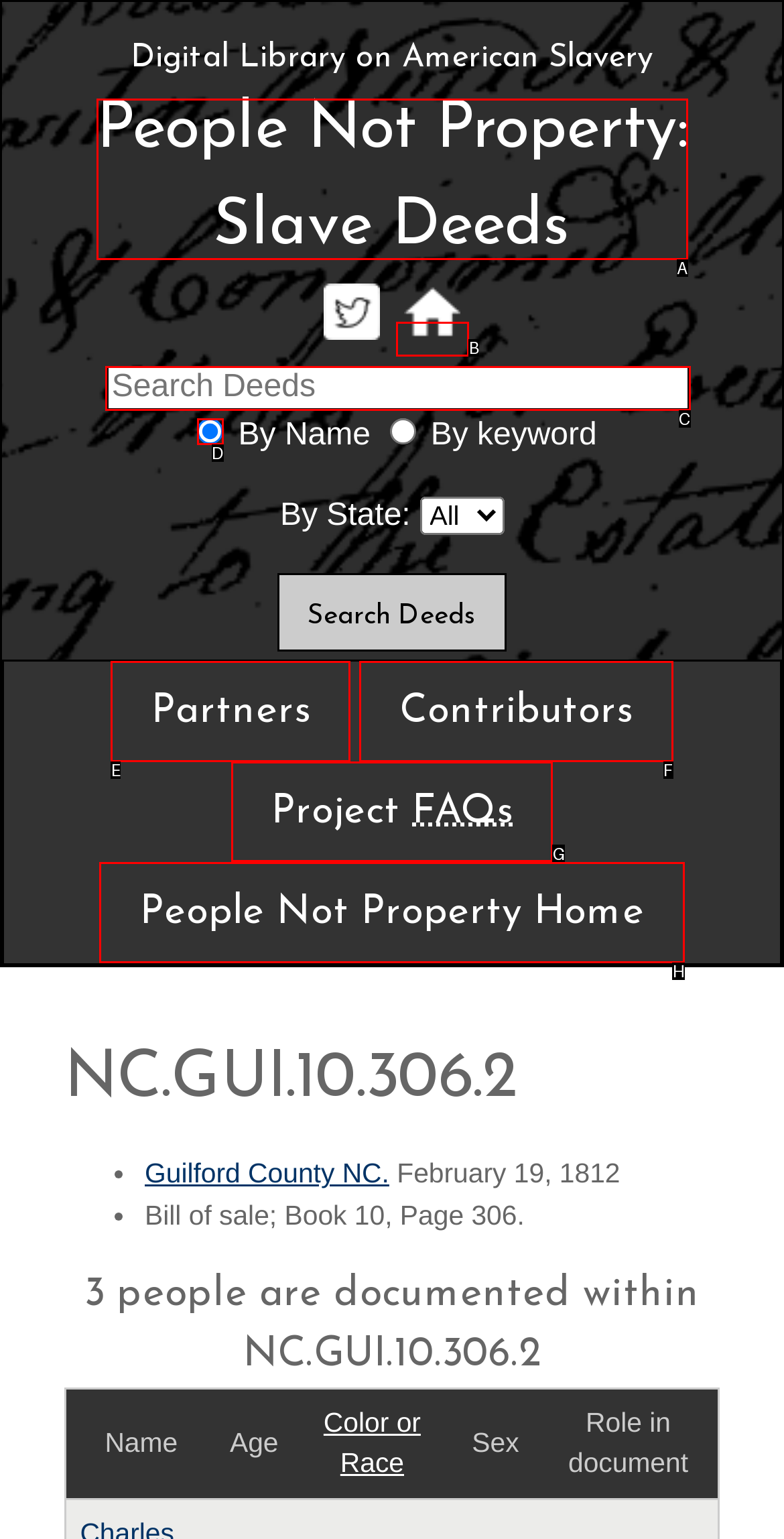Given the task: View project FAQs, tell me which HTML element to click on.
Answer with the letter of the correct option from the given choices.

G